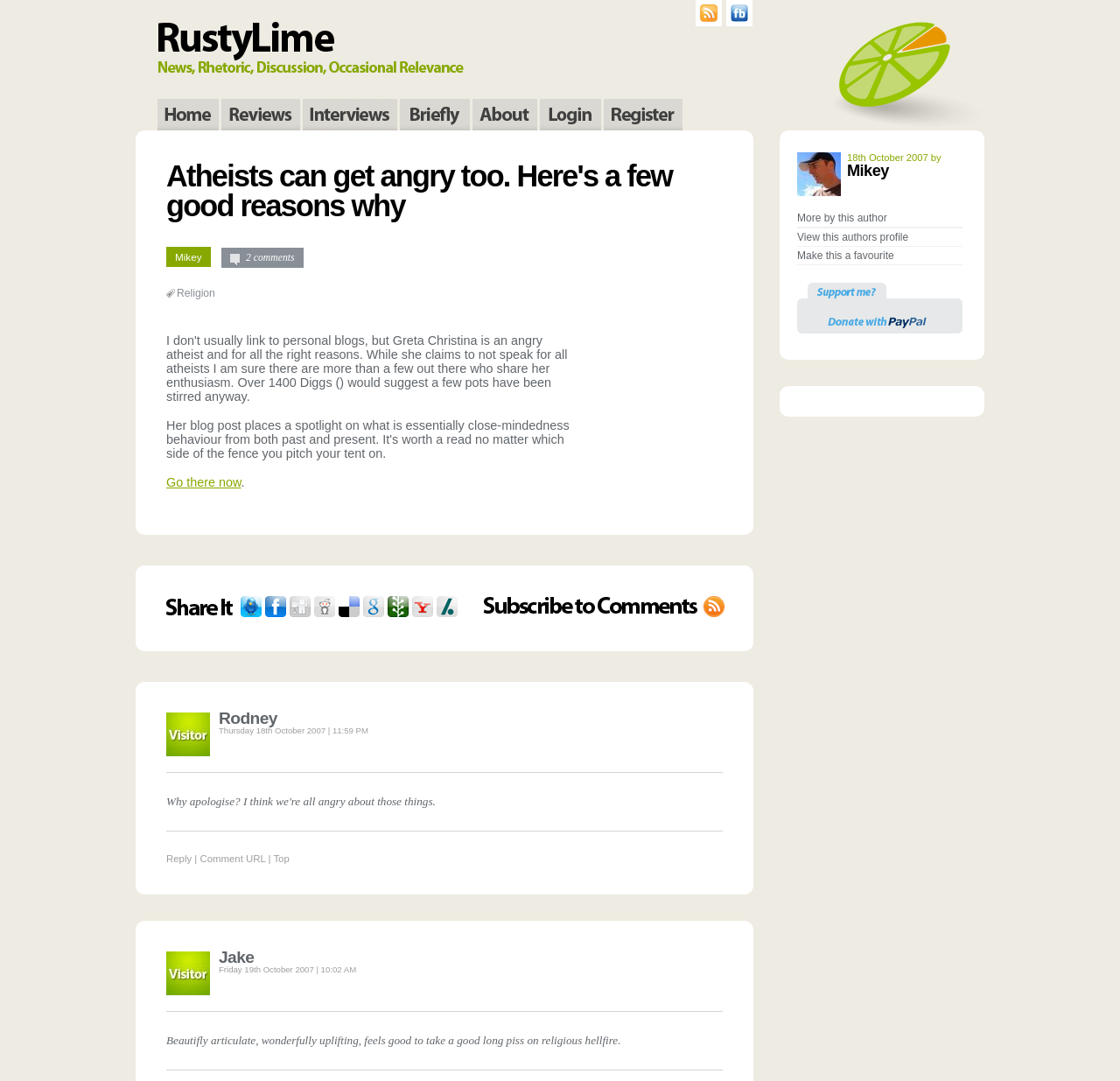Write an elaborate caption that captures the essence of the webpage.

This webpage appears to be a blog post titled "Atheists can get angry too. Here's a few good reasons why" on a website called Rusty Lime. At the top, there are six links: "Reviews", "Interviews", "Briefly", "About us", "Login", and "Register", aligned horizontally across the page.

Below the title, there is a link to the author, "Mikey", and a link indicating that there are "2 comments" on the post. On the left side, there is a category link "Religion". 

The main content of the post is accompanied by an image with the same title as the post. Below the image, there are links to share the post on various social media platforms, including Reddit, Delicious, Newsvine, and Slashdot.

The comments section follows, with two comments from users "Rodney" and "Jake". Each comment includes the user's name, the date and time of the comment, and the comment text. There are also links to reply to each comment, view the comment URL, and jump to the top of the page.

On the right side, there is an image of the author, "Mikey", along with some information about the author, including a link to view more posts by the author, view the author's profile, and make the post a favorite.